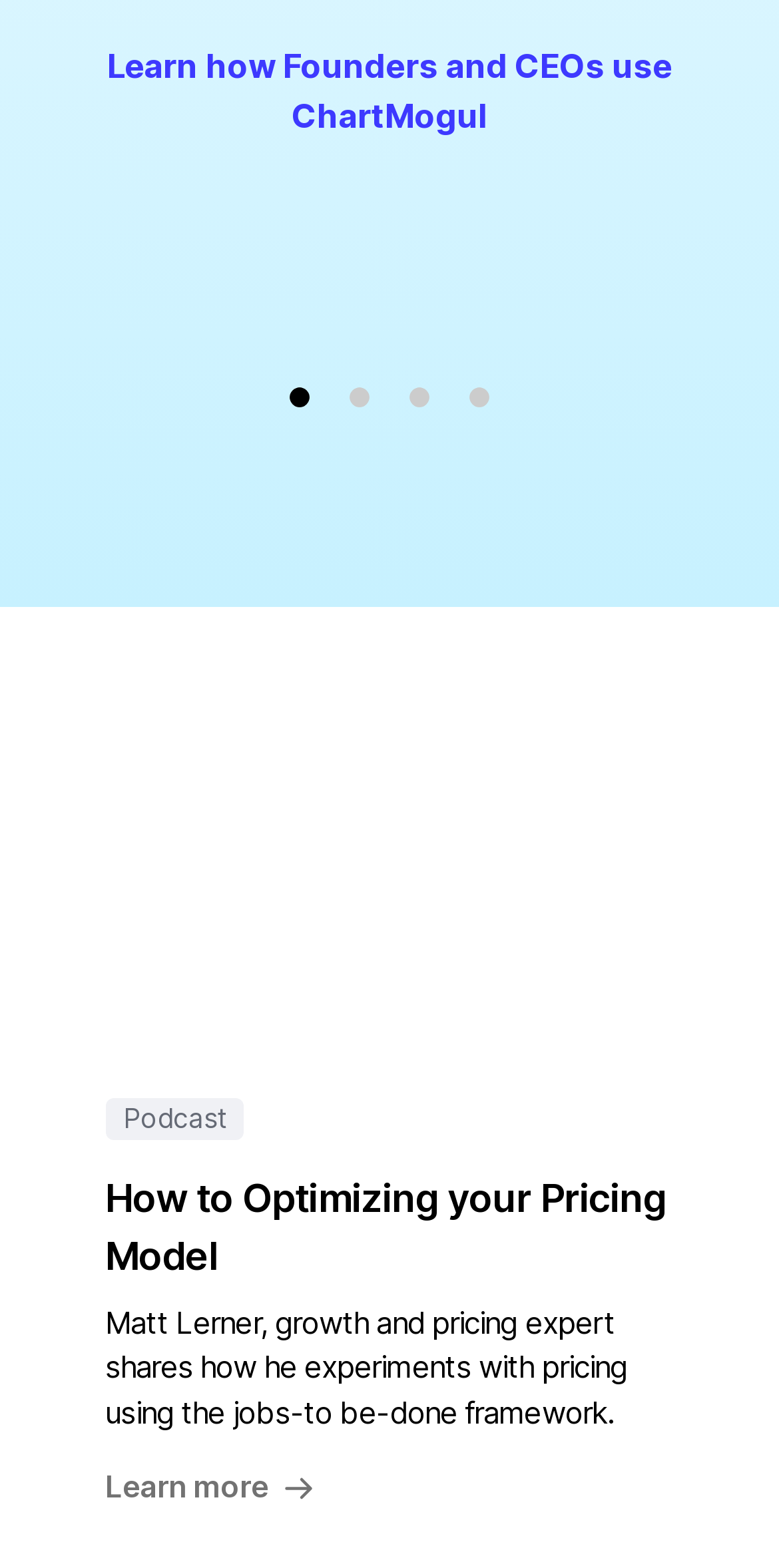Please give a one-word or short phrase response to the following question: 
How many people are mentioned on the page?

2